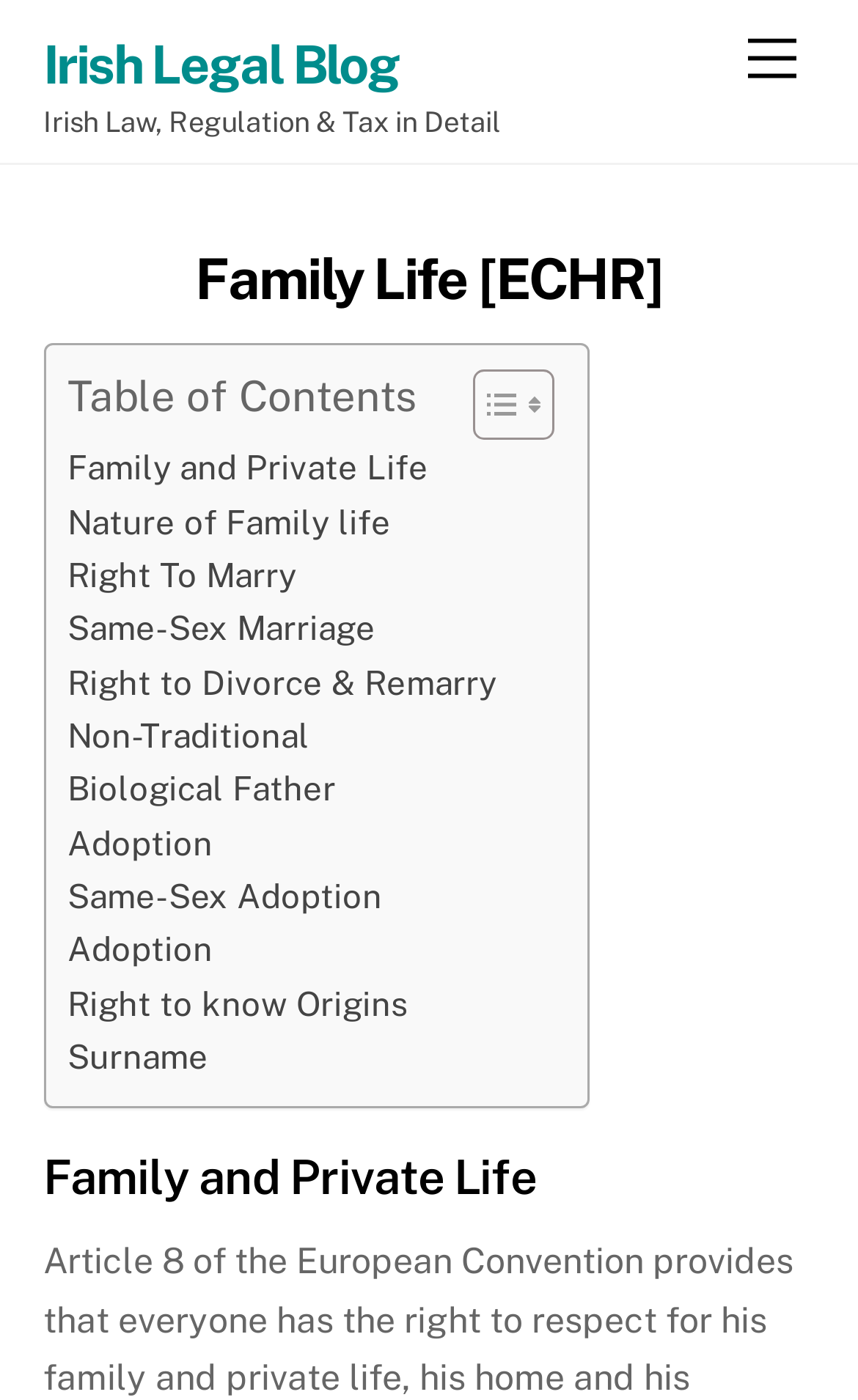What is the first link in the menu? Please answer the question using a single word or phrase based on the image.

Irish Legal Blog